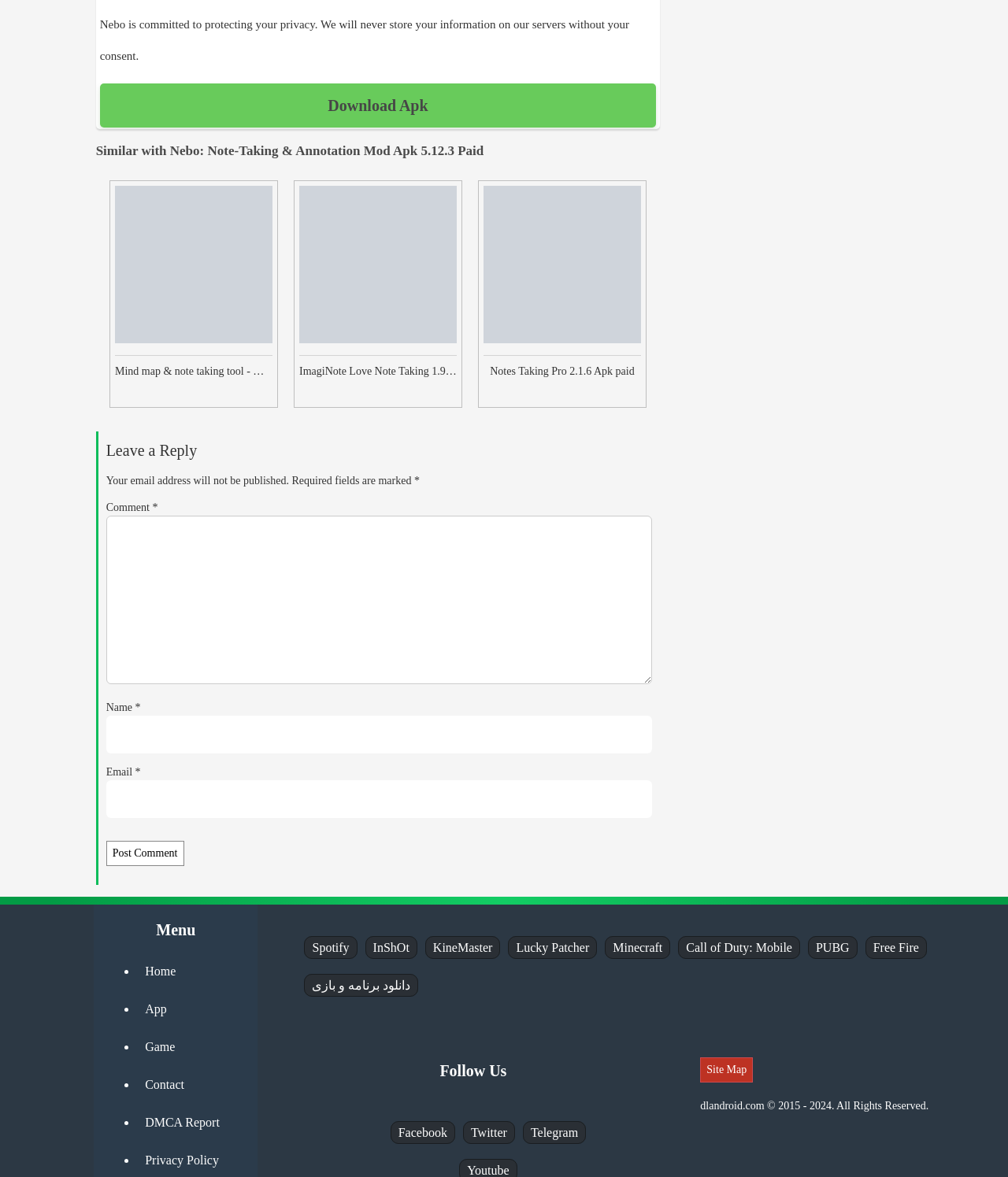Provide a short answer using a single word or phrase for the following question: 
What is the function of the 'Post Comment' button?

Submit comment